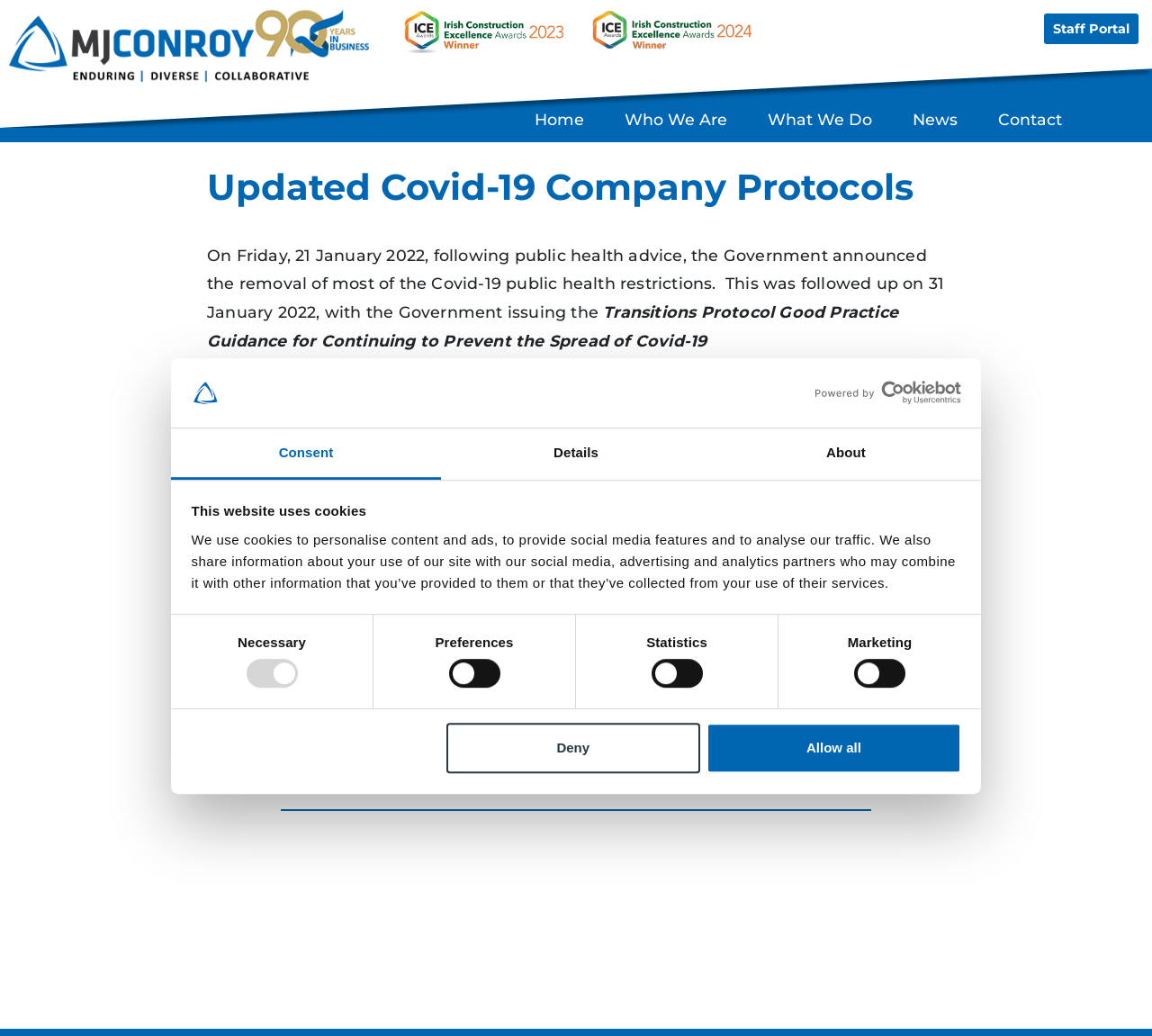What is the topic of the updated protocols?
Answer the question using a single word or phrase, according to the image.

Covid-19